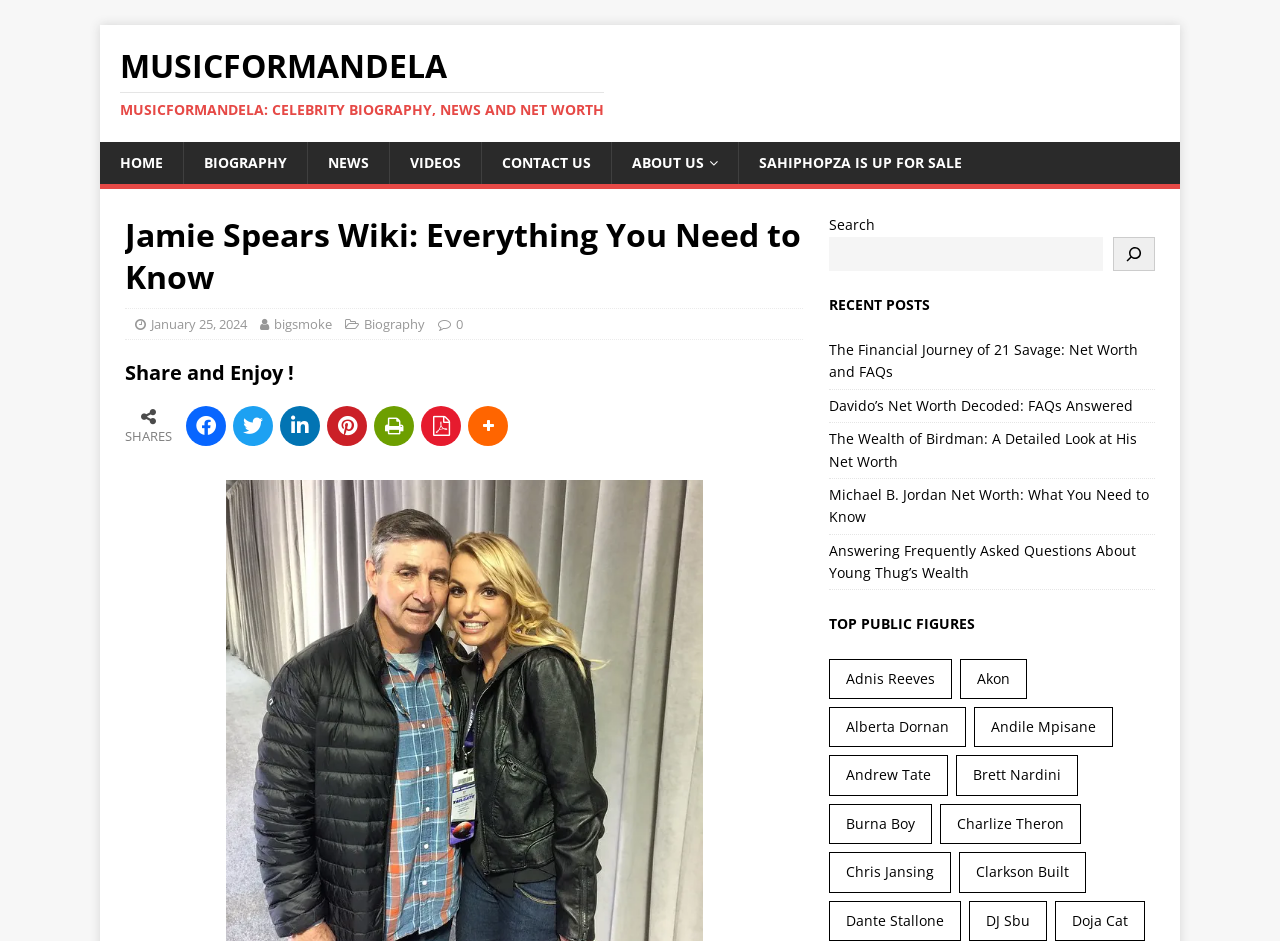What type of content is listed under 'RECENT POSTS'?
Look at the image and provide a short answer using one word or a phrase.

Blog posts